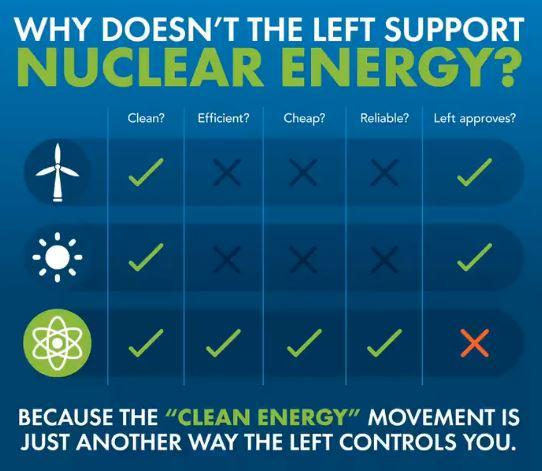Can you give a comprehensive explanation to the question given the content of the image?
What is the tone of the infographic's concluding statement?

The infographic concludes with a bold statement: 'Because the 'clean energy' movement is just another way the left controls you.' This statement suggests a critical stance on the motivations behind energy policy decisions, implying that the left's support for certain energy sources may be driven by a desire for control rather than a genuine commitment to clean energy.